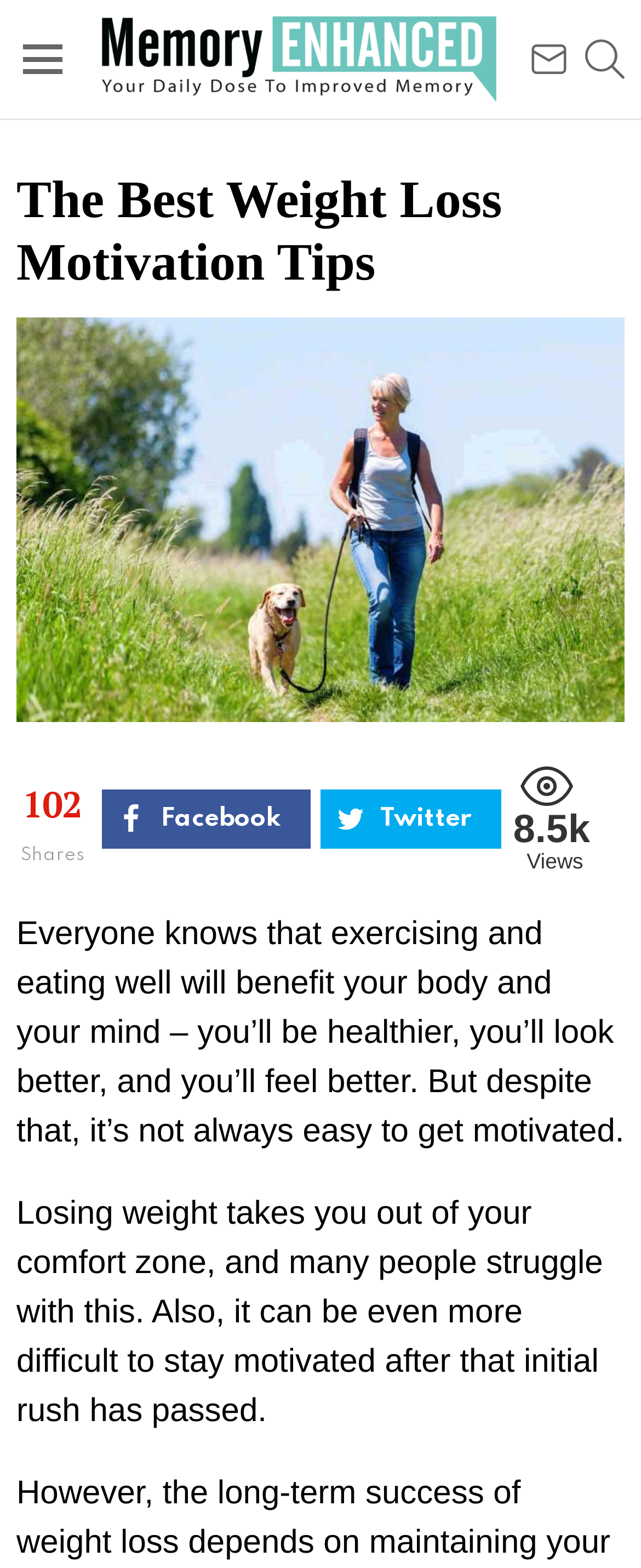Describe all visible elements and their arrangement on the webpage.

The webpage appears to be an article about weight loss motivation tips. At the top left corner, there is a menu link with an icon. Next to it, there is a link to "Enhance Your Memory" which is accompanied by an image with the same title. On the top right corner, there is a search link with an icon.

Below the search link, there is a header section that spans the entire width of the page. Within this section, there is a heading that reads "The Best Weight Loss Motivation Tips". Below the heading, there are several social media links, including Facebook and Twitter, along with the number of shares, which is 102. There is also a view count of 8.5k.

The main content of the article starts below the social media links. The first paragraph explains that exercising and eating well can benefit one's body and mind, but it's not always easy to get motivated. The second paragraph discusses how losing weight can be difficult and staying motivated can be even harder after the initial rush has passed.